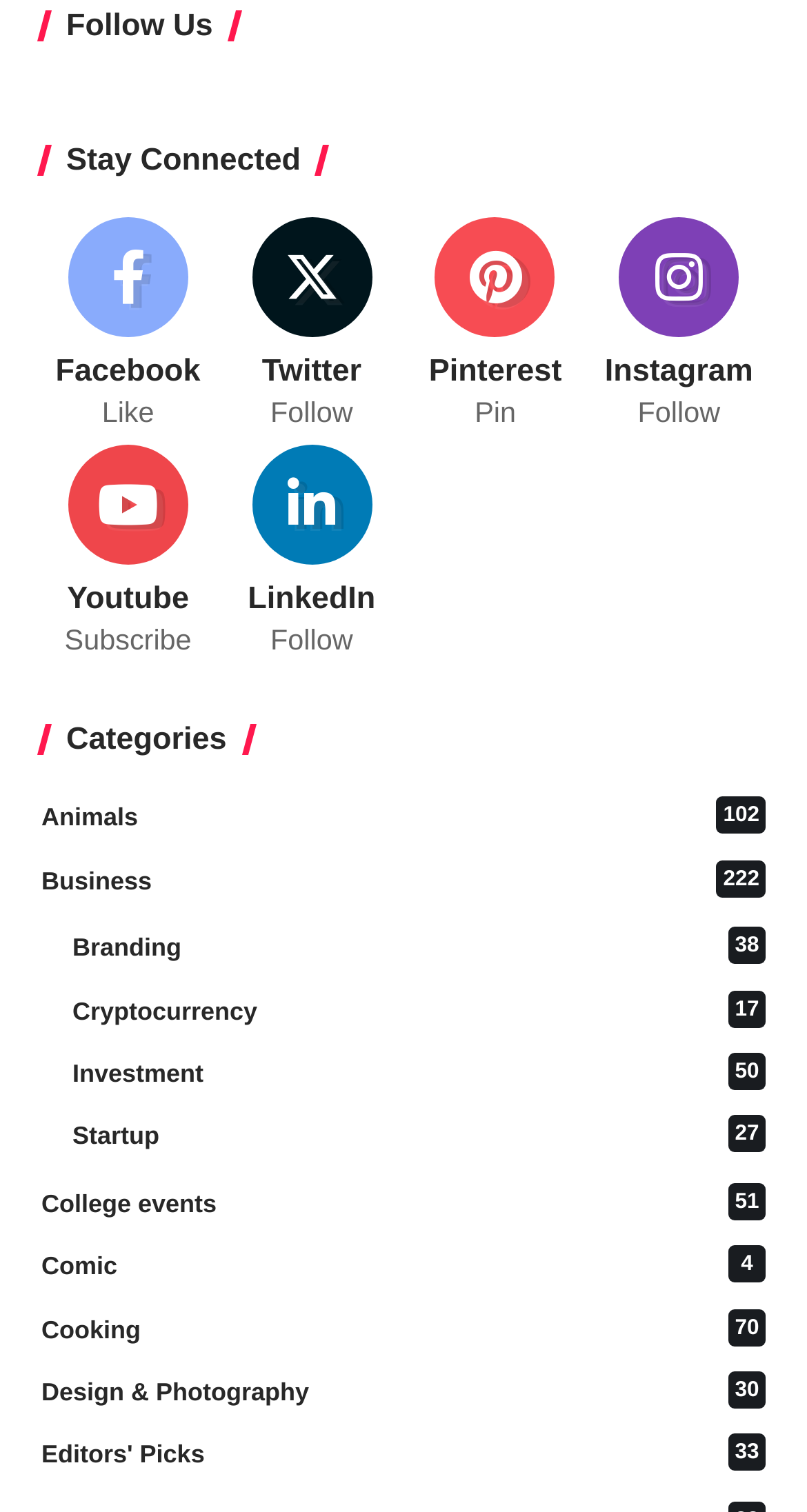Pinpoint the bounding box coordinates of the clickable element to carry out the following instruction: "Subscribe on Youtube."

[0.051, 0.294, 0.266, 0.438]